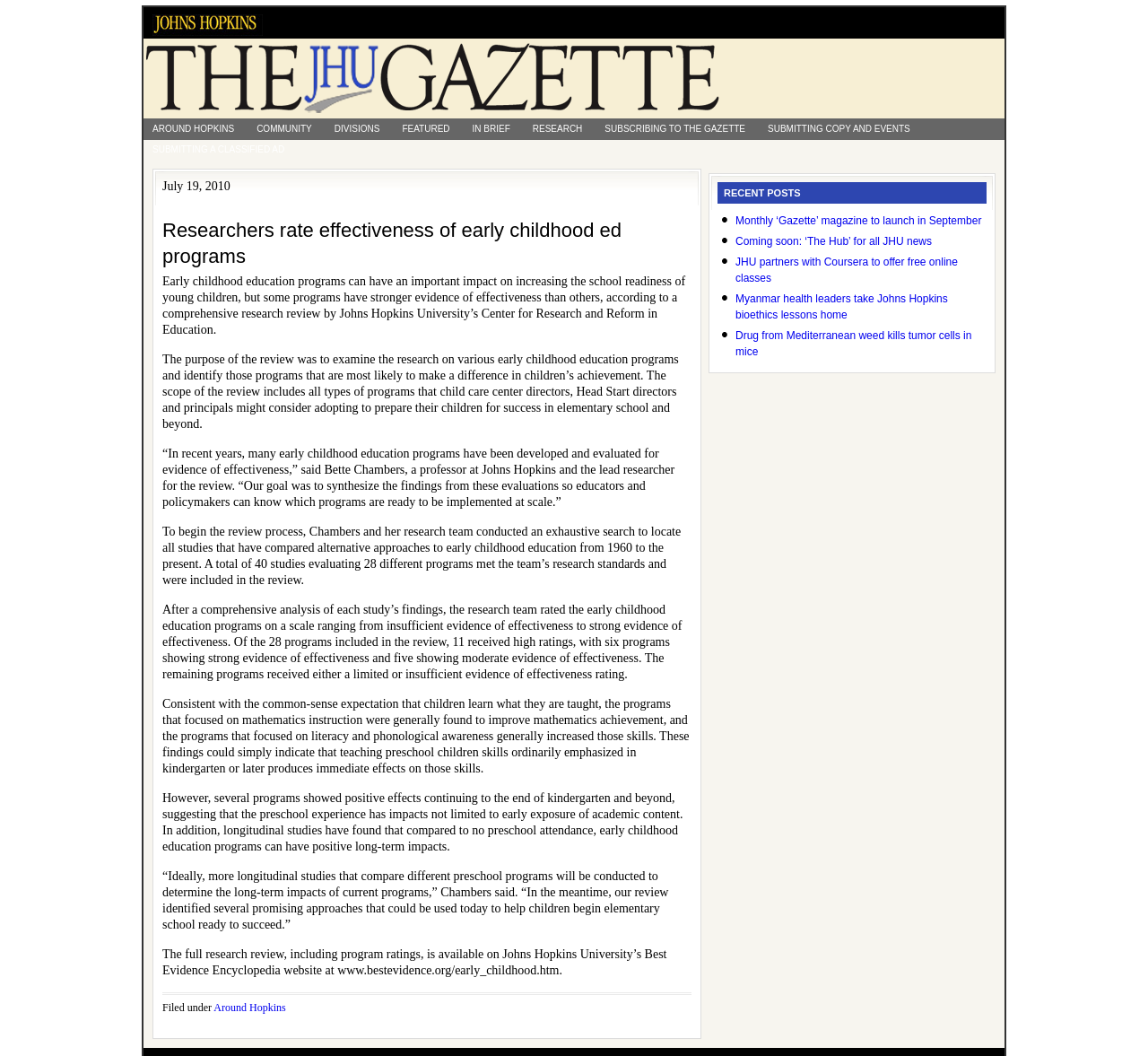Please locate the bounding box coordinates of the element's region that needs to be clicked to follow the instruction: "Click on the 'Johns Hopkins University' link". The bounding box coordinates should be provided as four float numbers between 0 and 1, i.e., [left, top, right, bottom].

[0.133, 0.025, 0.229, 0.036]